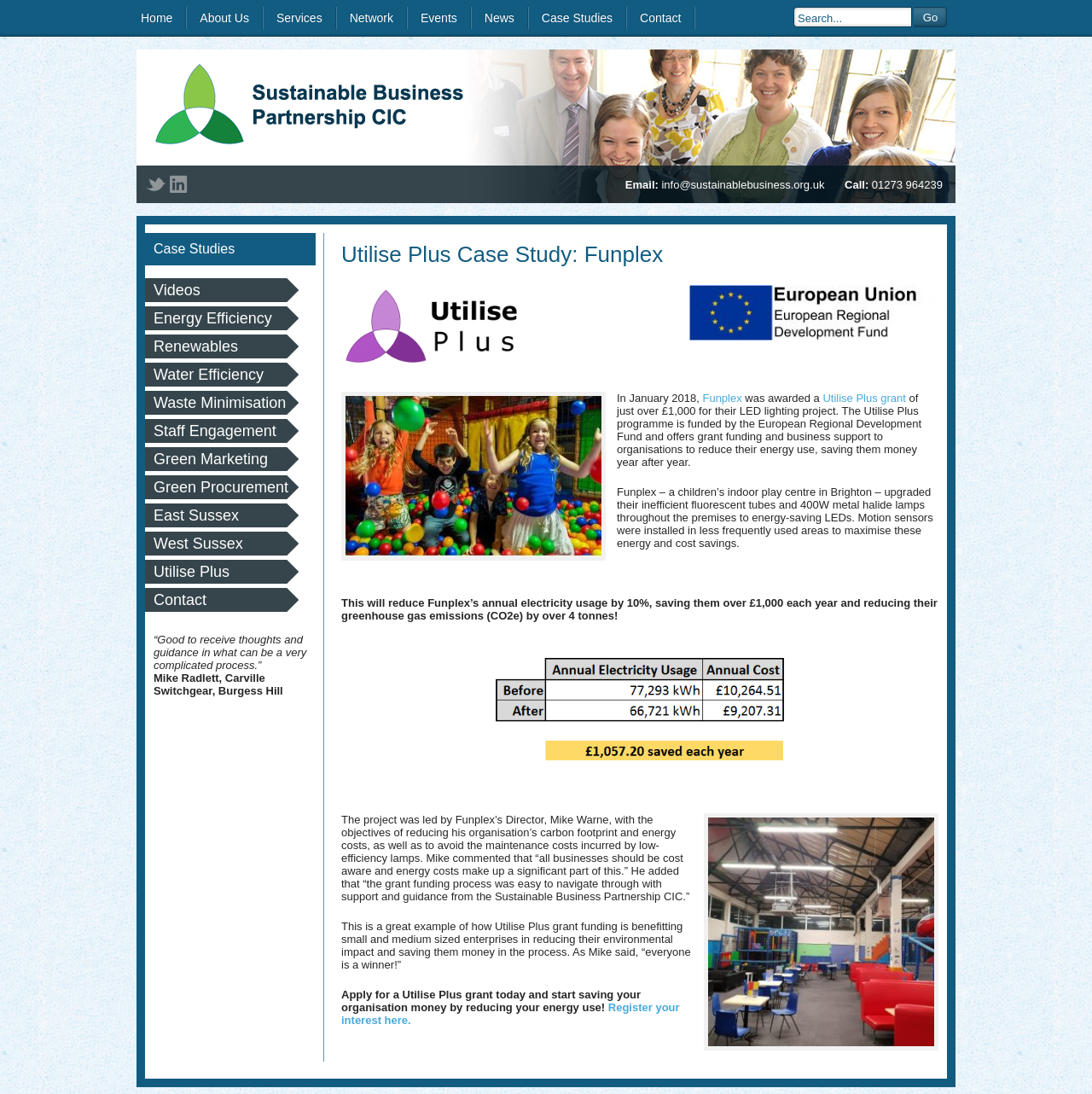Please extract the title of the webpage.

Utilise Plus Case Study: Funplex